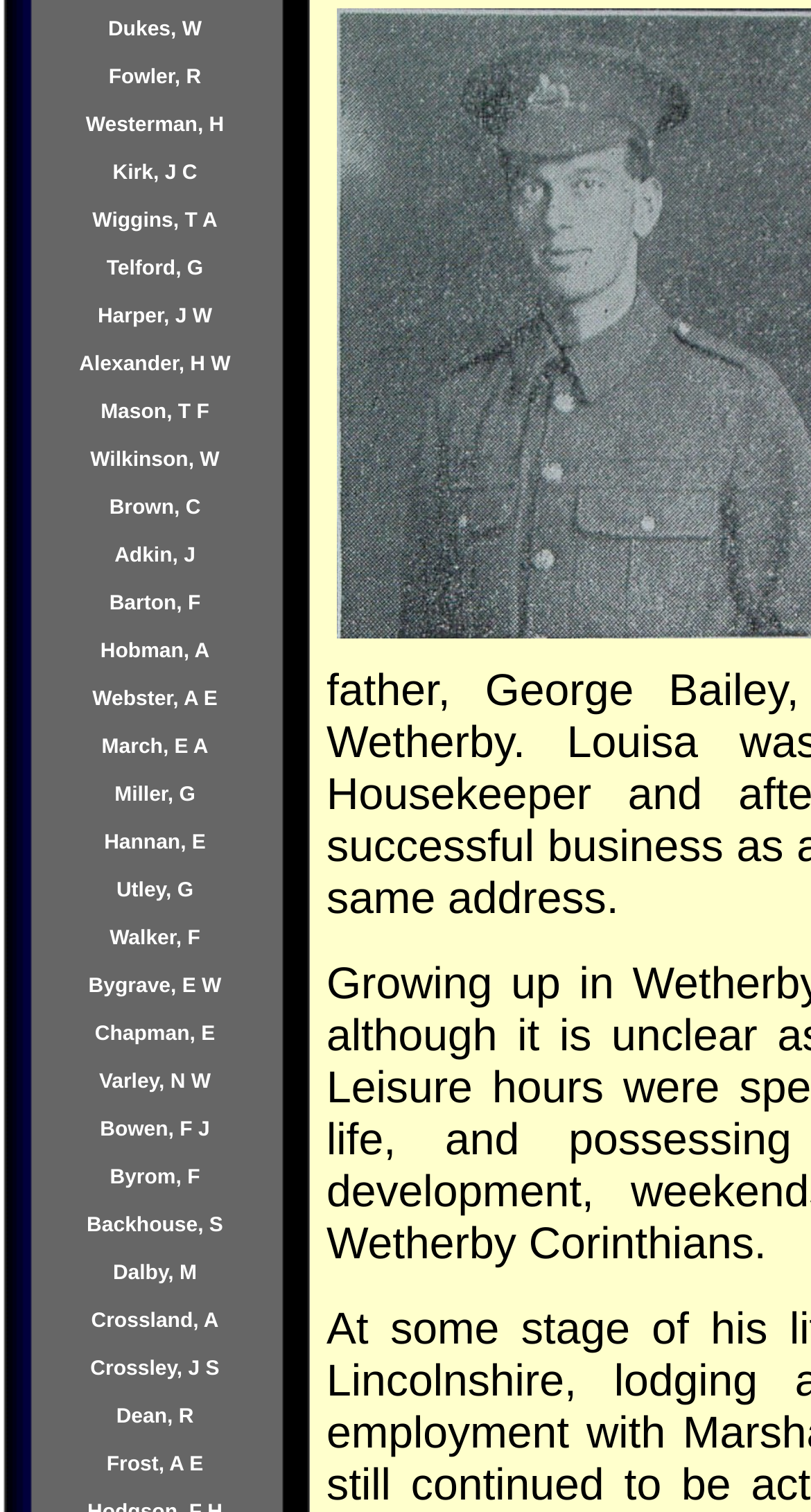Determine the bounding box of the UI element mentioned here: "March, E A". The coordinates must be in the format [left, top, right, bottom] with values ranging from 0 to 1.

[0.125, 0.48, 0.257, 0.503]